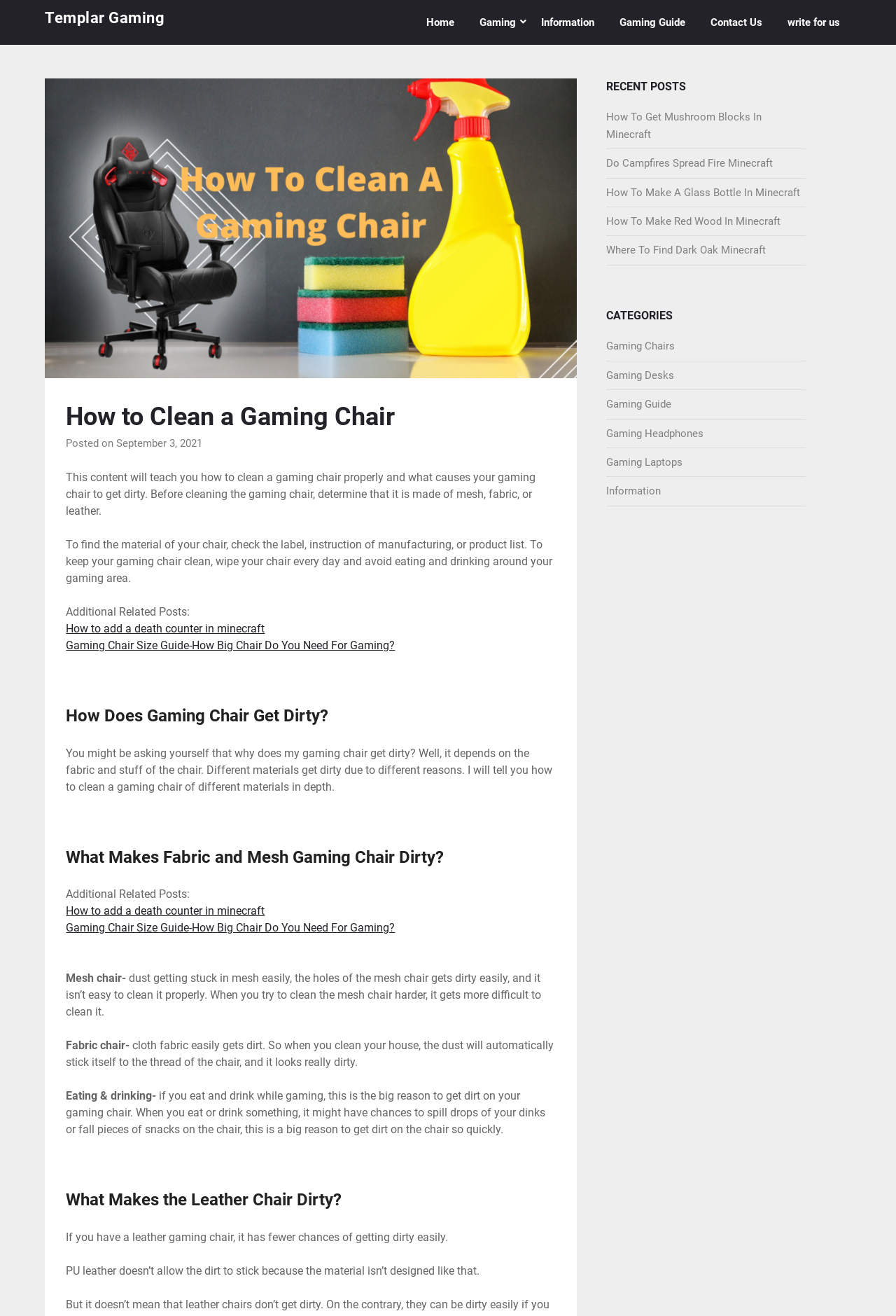Please find the bounding box coordinates of the clickable region needed to complete the following instruction: "Click on the 'Contact Us' link". The bounding box coordinates must consist of four float numbers between 0 and 1, i.e., [left, top, right, bottom].

[0.78, 0.0, 0.863, 0.034]